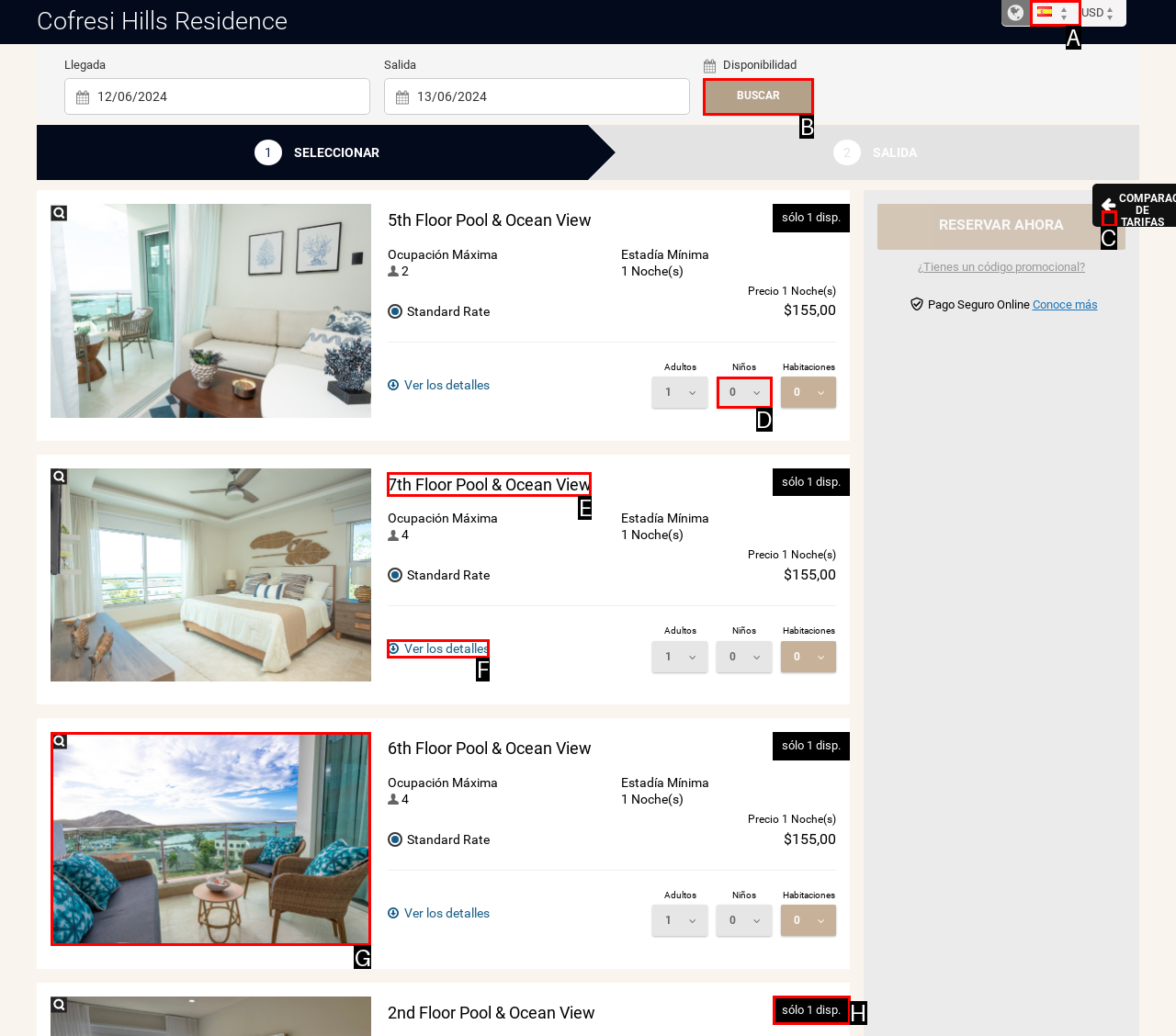Point out the HTML element I should click to achieve the following task: Select language Provide the letter of the selected option from the choices.

A